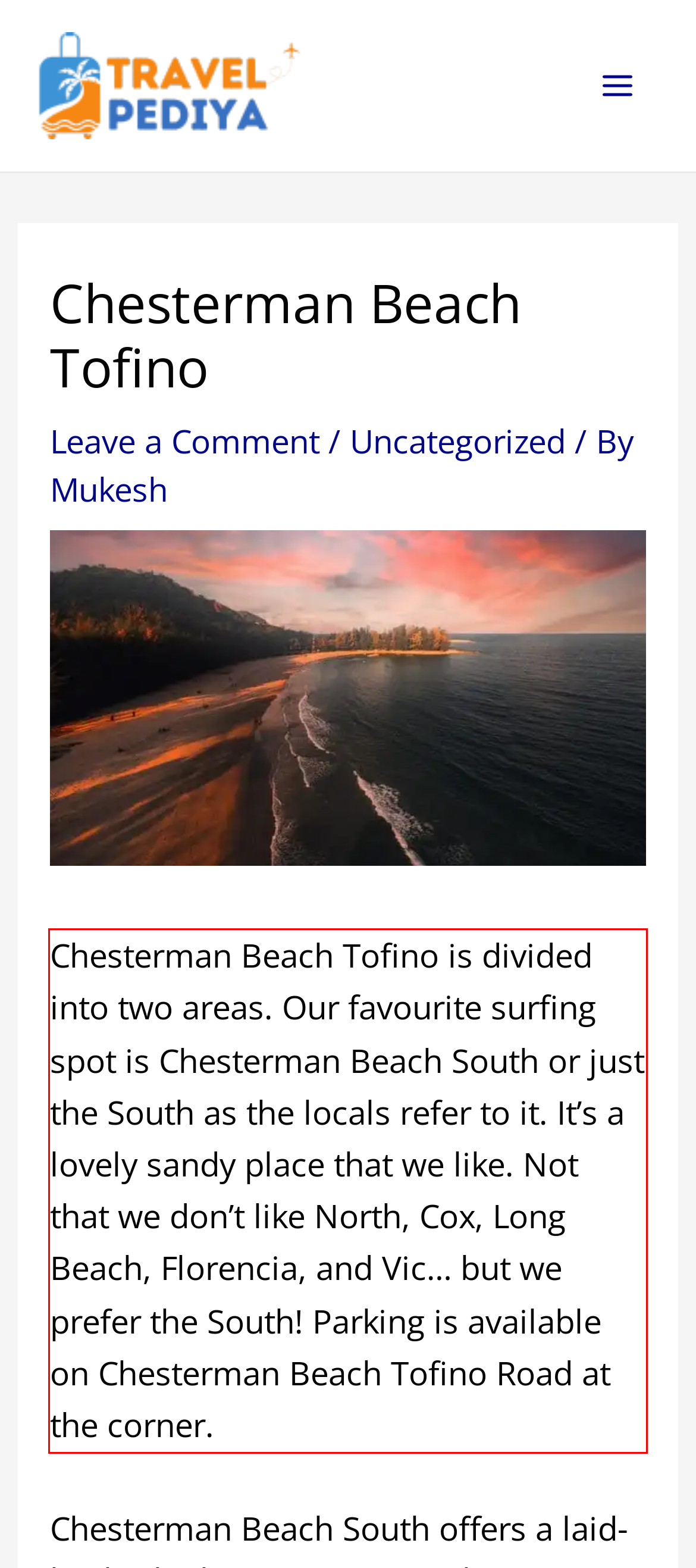Please perform OCR on the UI element surrounded by the red bounding box in the given webpage screenshot and extract its text content.

Chesterman Beach Tofino is divided into two areas. Our favourite surfing spot is Chesterman Beach South or just the South as the locals refer to it. It’s a lovely sandy place that we like. Not that we don’t like North, Cox, Long Beach, Florencia, and Vic… but we prefer the South! Parking is available on Chesterman Beach Tofino Road at the corner.